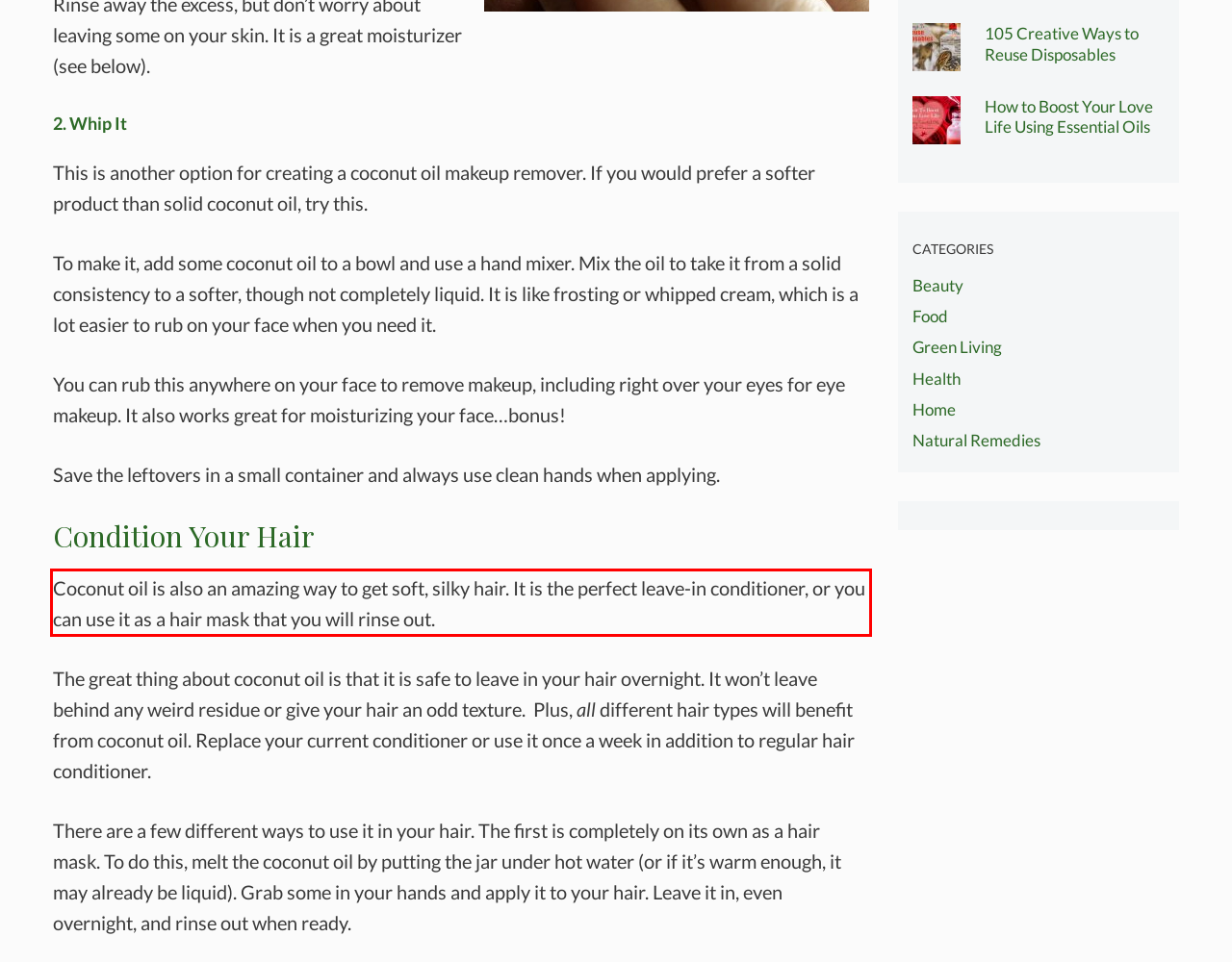Identify the text within the red bounding box on the webpage screenshot and generate the extracted text content.

Coconut oil is also an amazing way to get soft, silky hair. It is the perfect leave-in conditioner, or you can use it as a hair mask that you will rinse out.